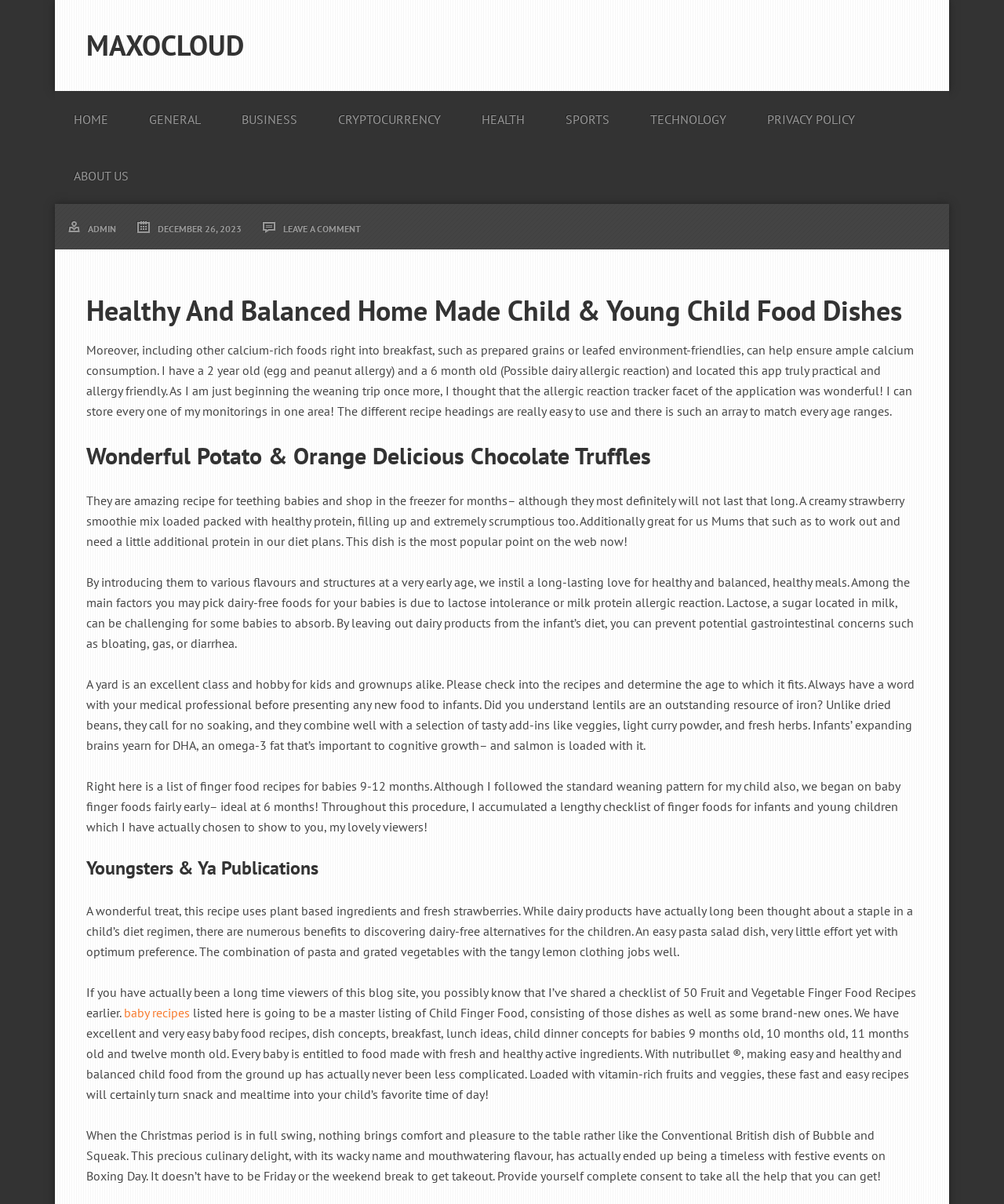Locate the bounding box coordinates of the clickable area needed to fulfill the instruction: "Click on the 'LEAVE A COMMENT' link".

[0.282, 0.185, 0.359, 0.195]